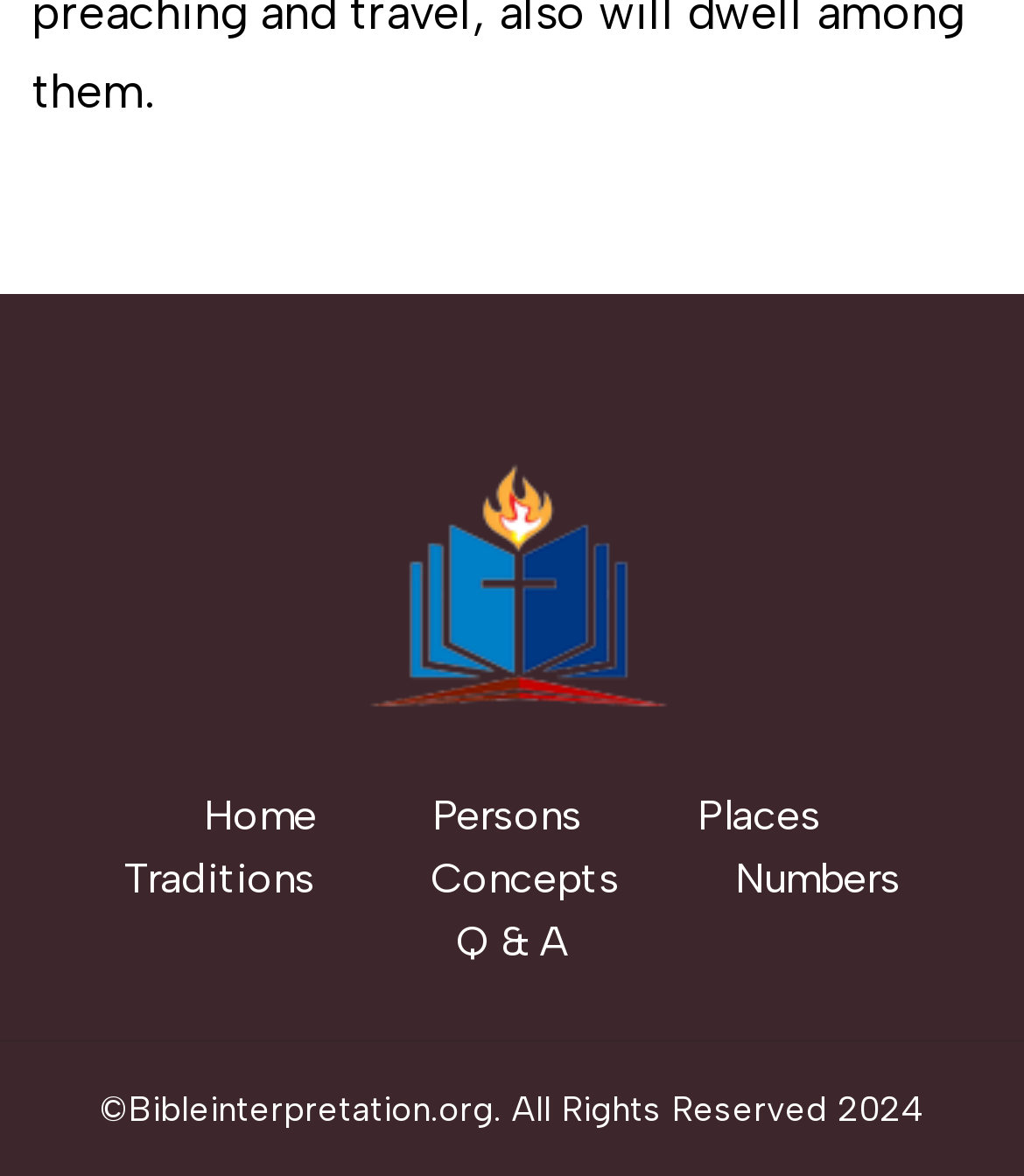Find the bounding box coordinates of the UI element according to this description: "Traditions".

[0.121, 0.725, 0.308, 0.768]